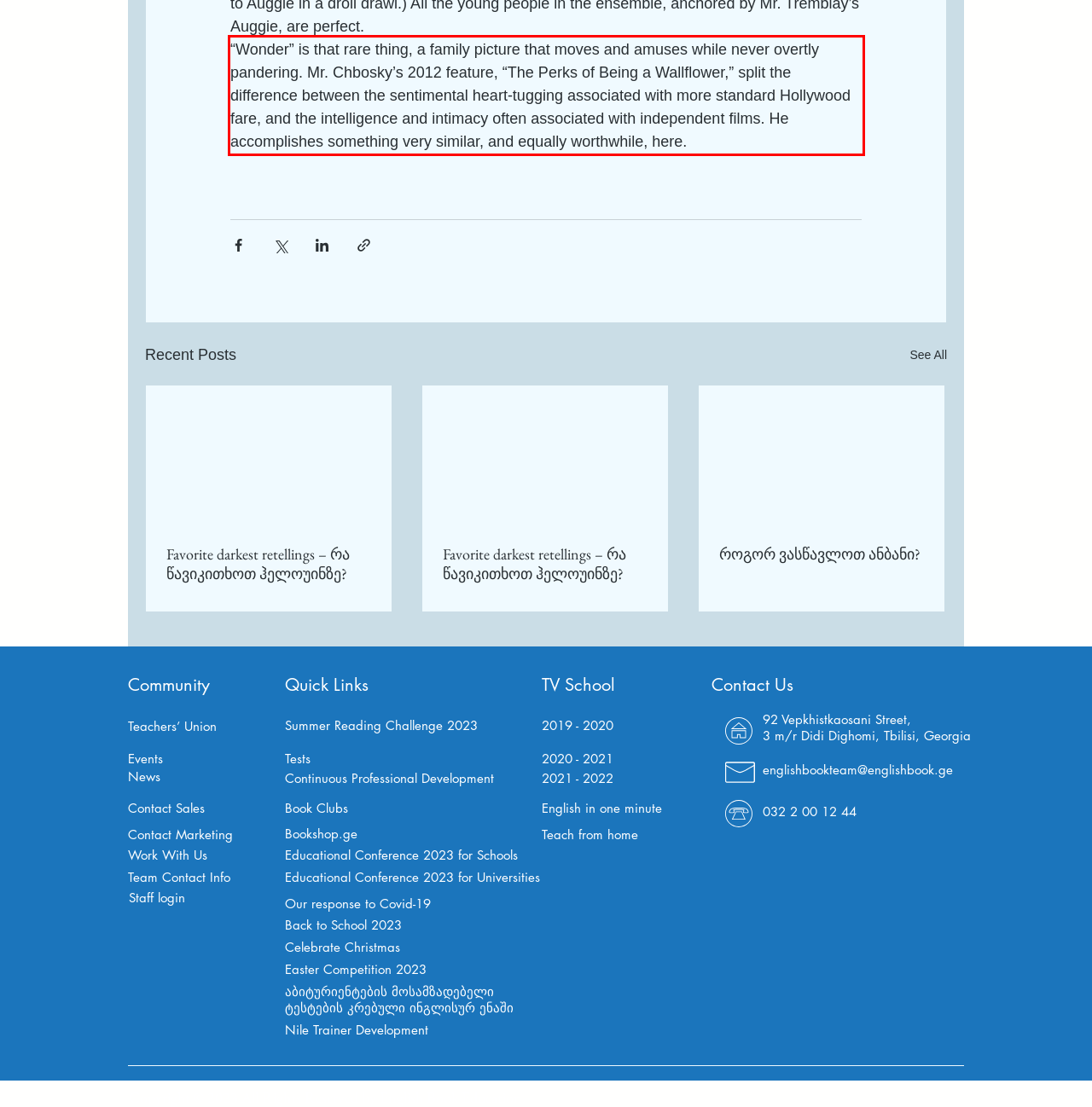Observe the screenshot of the webpage that includes a red rectangle bounding box. Conduct OCR on the content inside this red bounding box and generate the text.

“Wonder” is that rare thing, a family picture that moves and amuses while never overtly pandering. Mr. Chbosky’s 2012 feature, “The Perks of Being a Wallflower,” split the difference between the sentimental heart-tugging associated with more standard Hollywood fare, and the intelligence and intimacy often associated with independent films. He accomplishes something very similar, and equally worthwhile, here.